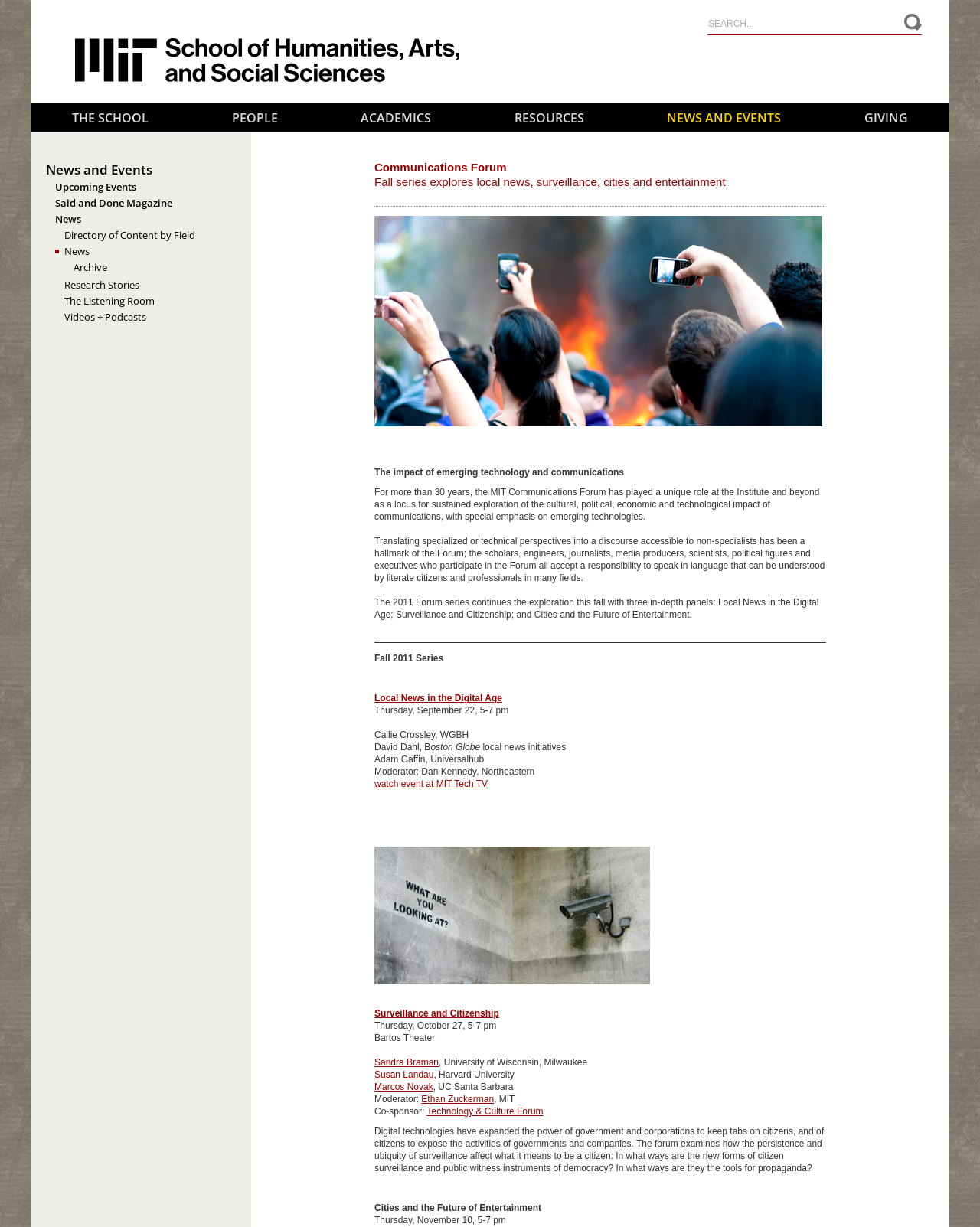Determine the bounding box coordinates for the area that needs to be clicked to fulfill this task: "View the Local News in the Digital Age event". The coordinates must be given as four float numbers between 0 and 1, i.e., [left, top, right, bottom].

[0.382, 0.565, 0.512, 0.574]